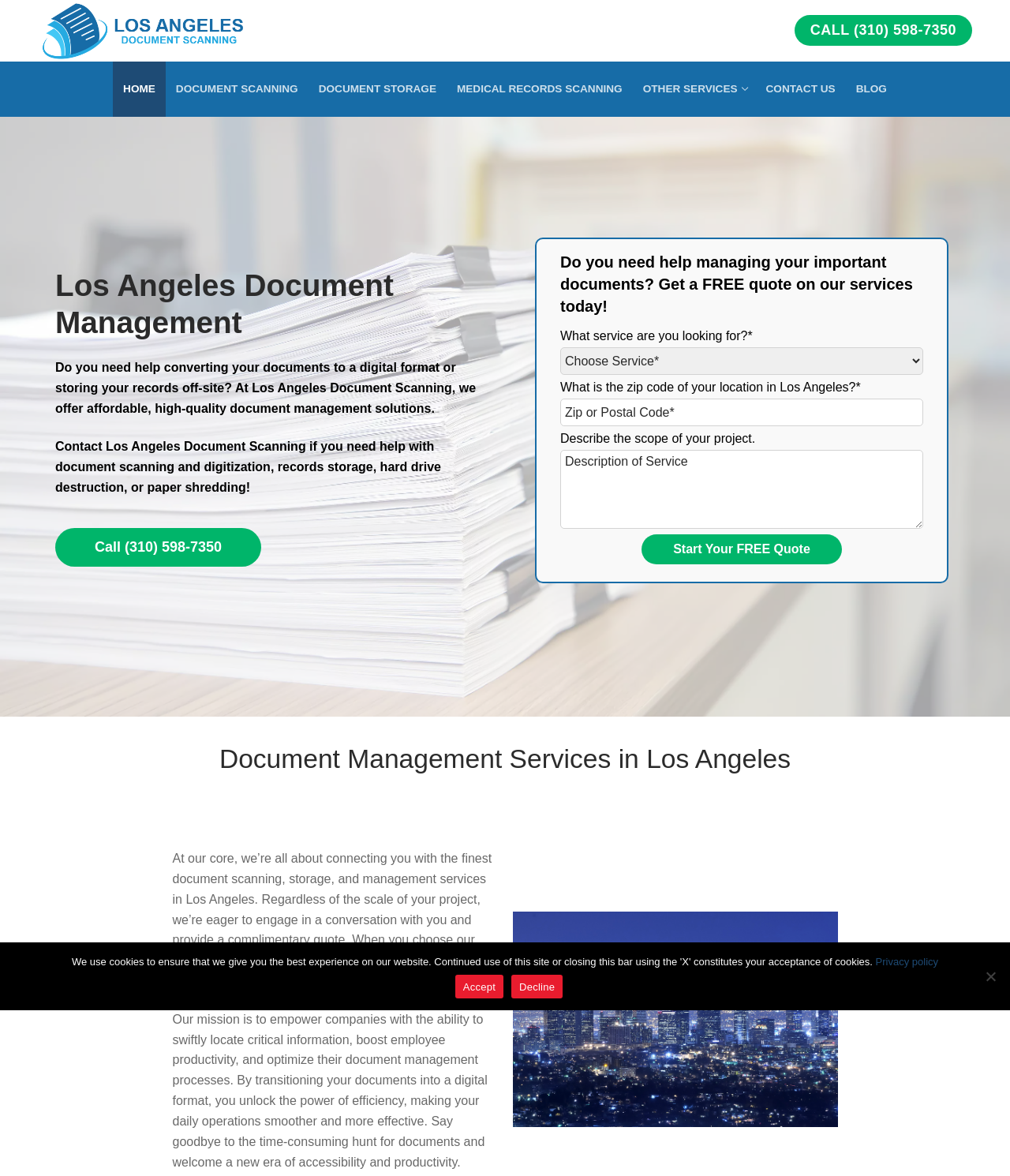Locate the bounding box coordinates of the clickable element to fulfill the following instruction: "Call the phone number". Provide the coordinates as four float numbers between 0 and 1 in the format [left, top, right, bottom].

[0.787, 0.013, 0.962, 0.039]